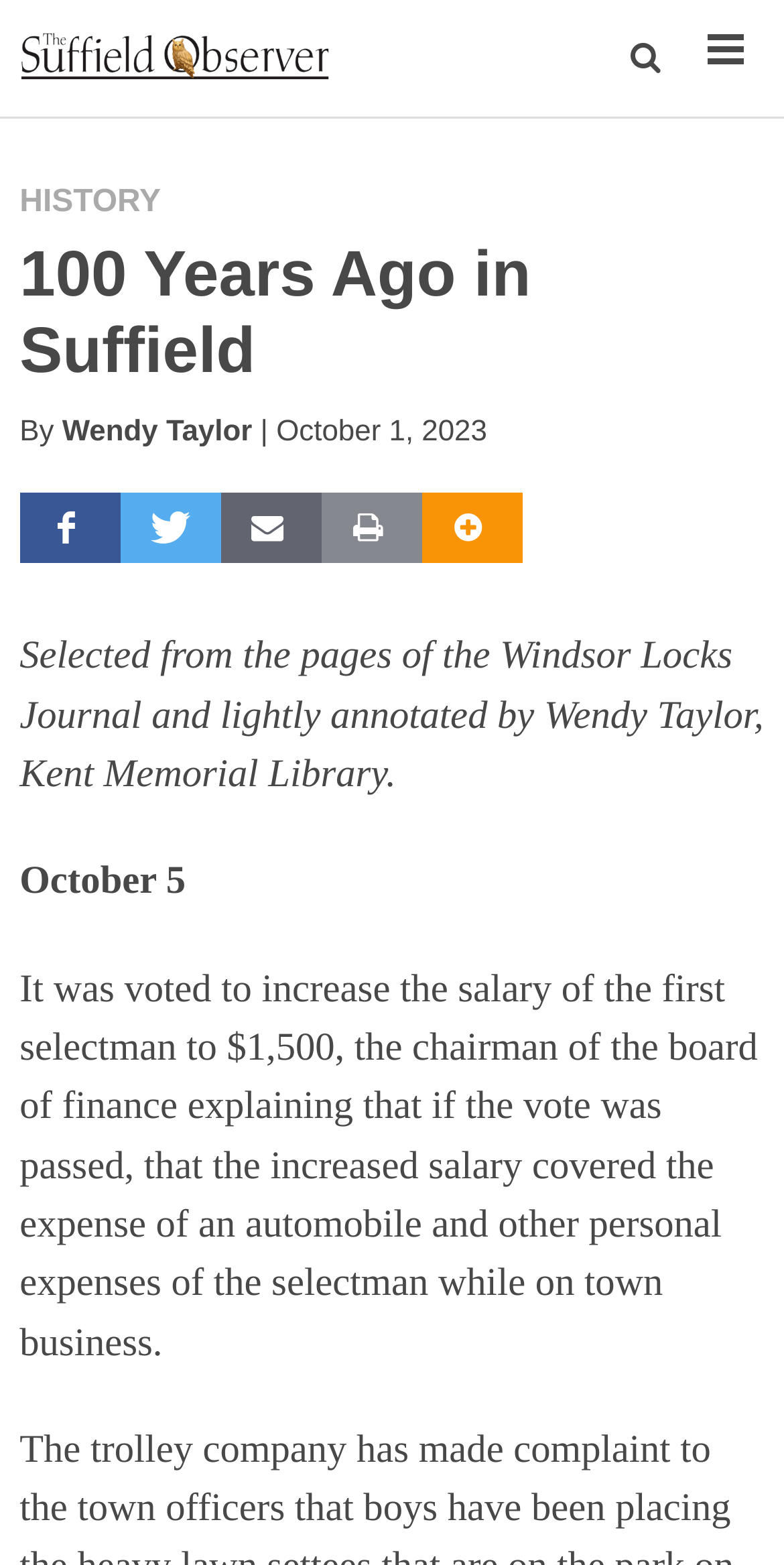Find the bounding box coordinates for the element described here: "Wendy Taylor".

[0.079, 0.266, 0.322, 0.286]